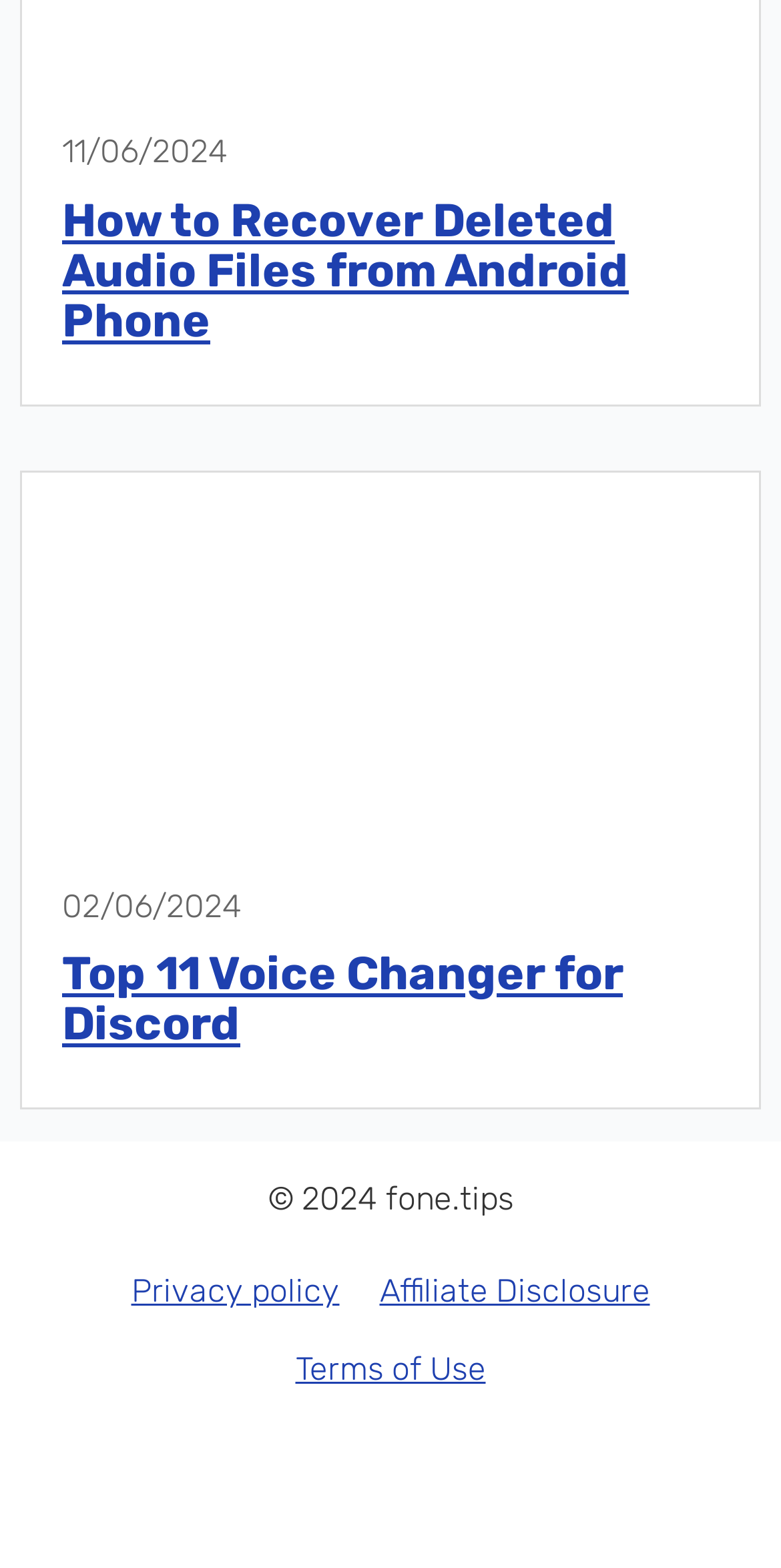Respond with a single word or phrase:
What is the copyright year of the website?

2024